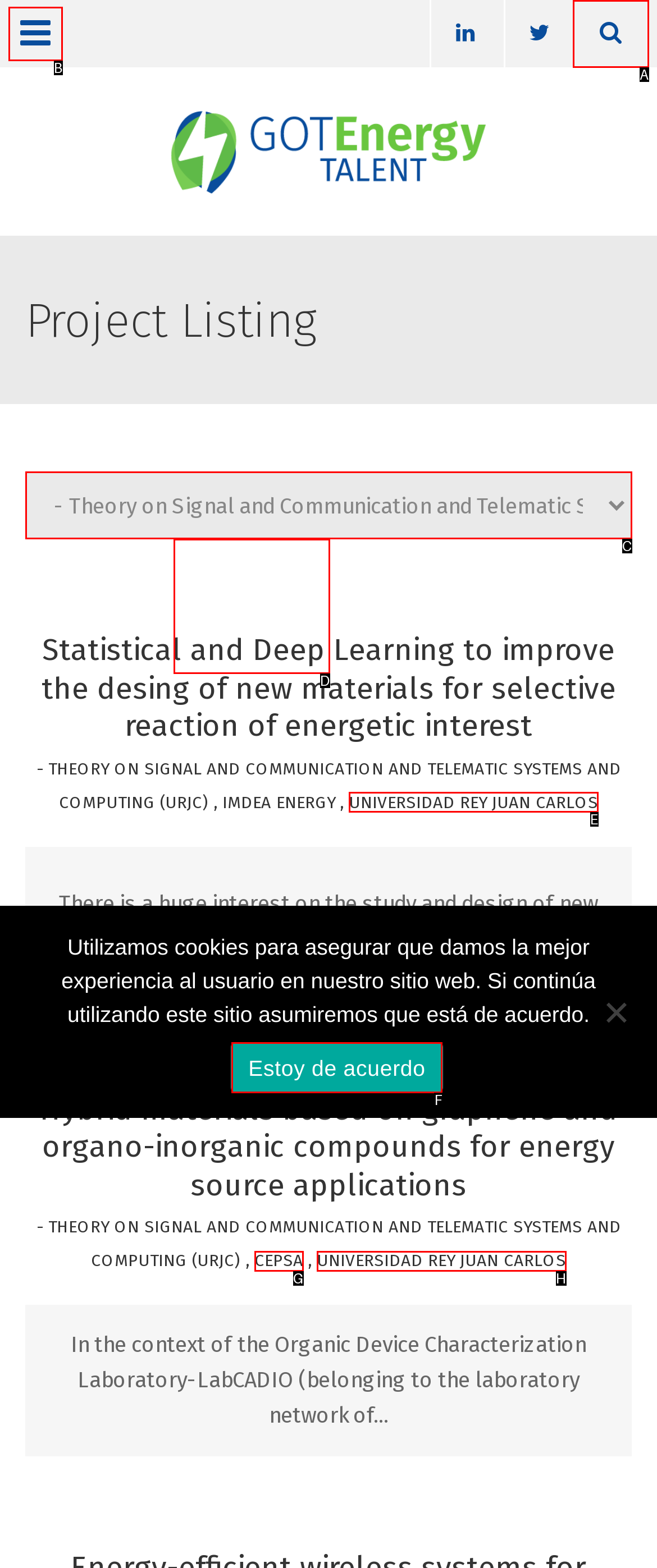Identify the HTML element that corresponds to the following description: Universidad Rey Juan Carlos. Provide the letter of the correct option from the presented choices.

H